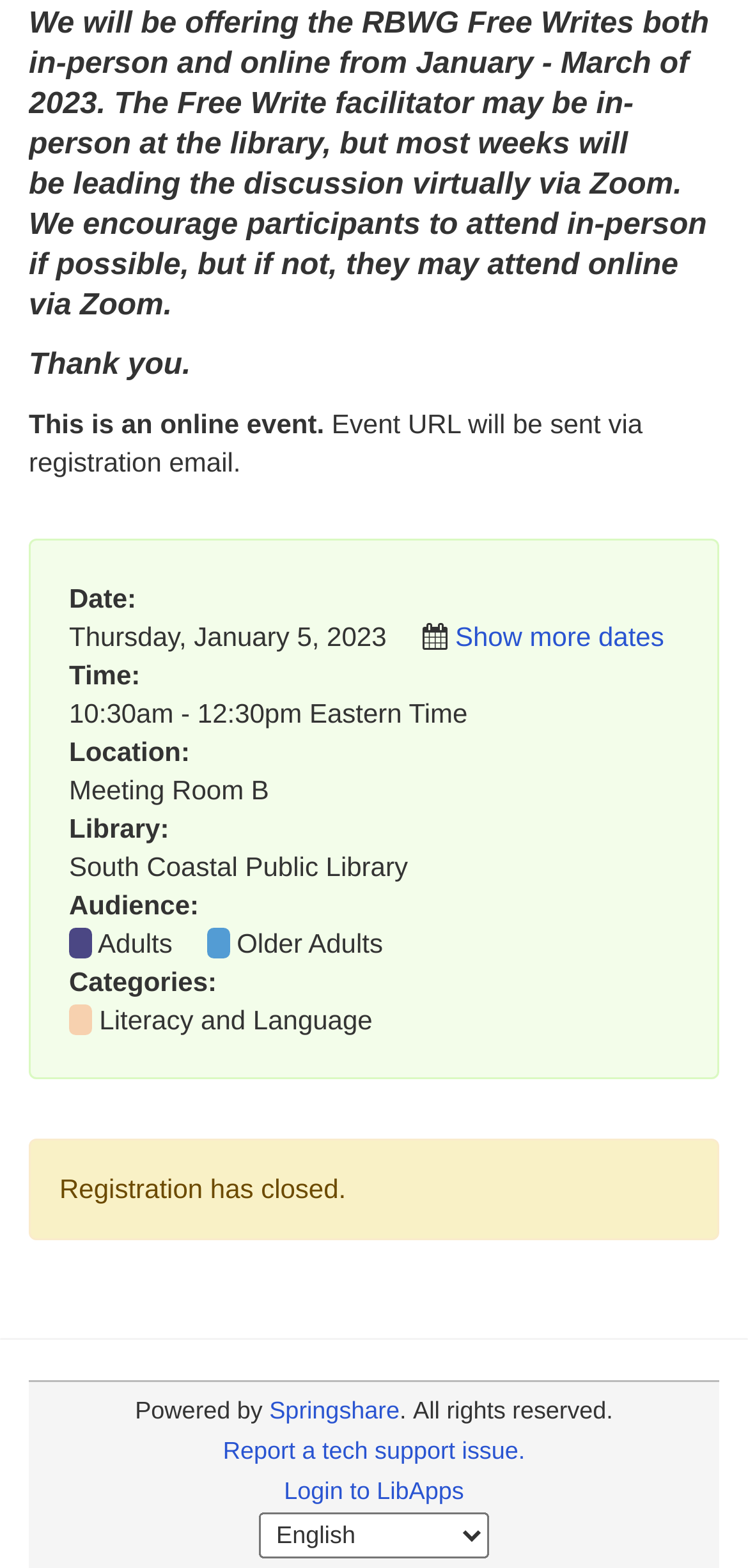Given the description: "Show more dates", determine the bounding box coordinates of the UI element. The coordinates should be formatted as four float numbers between 0 and 1, [left, top, right, bottom].

[0.608, 0.396, 0.888, 0.415]